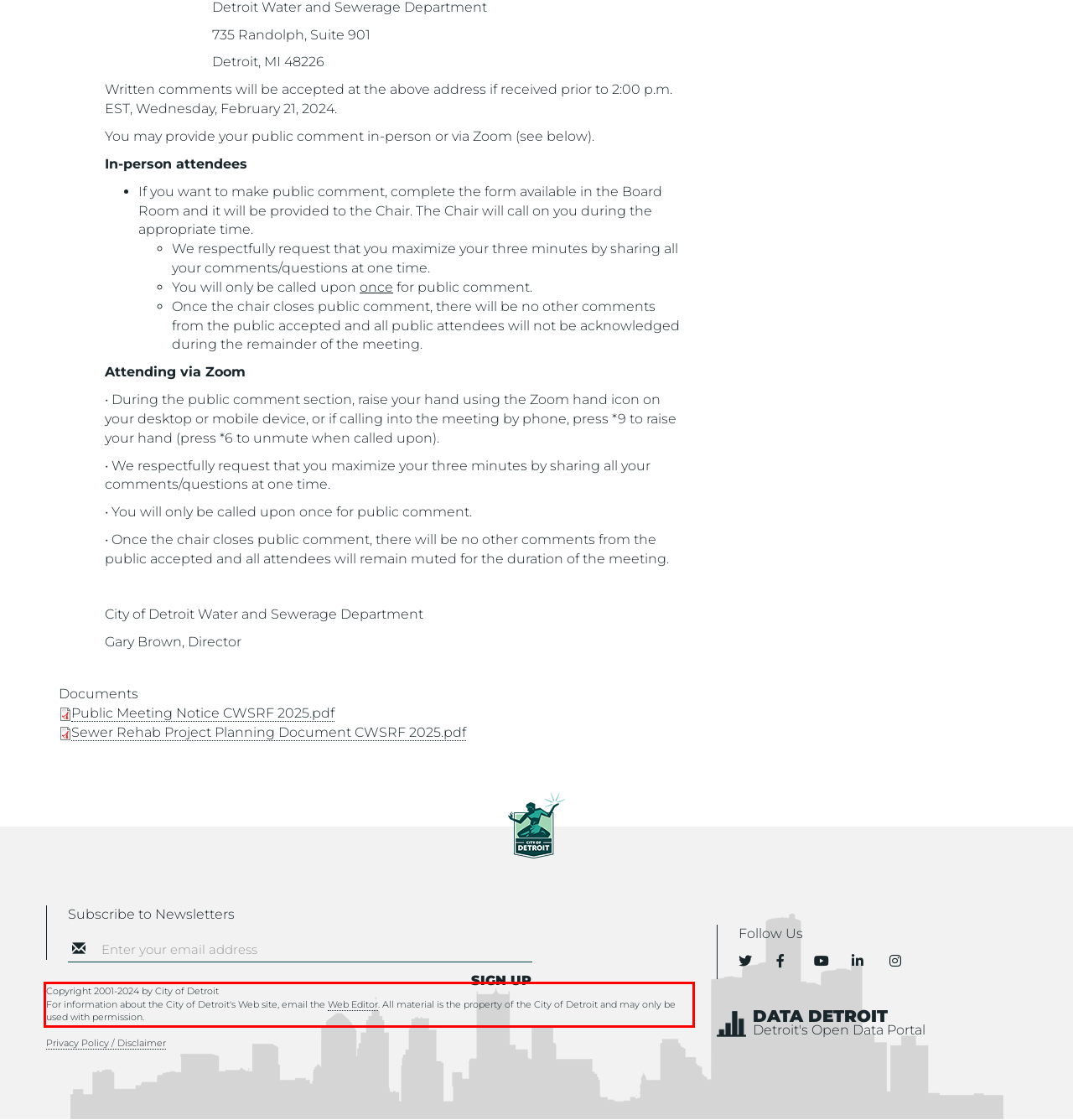Using the provided screenshot of a webpage, recognize the text inside the red rectangle bounding box by performing OCR.

Copyright 2001-2024 by City of Detroit For information about the City of Detroit's Web site, email the Web Editor. All material is the property of the City of Detroit and may only be used with permission.